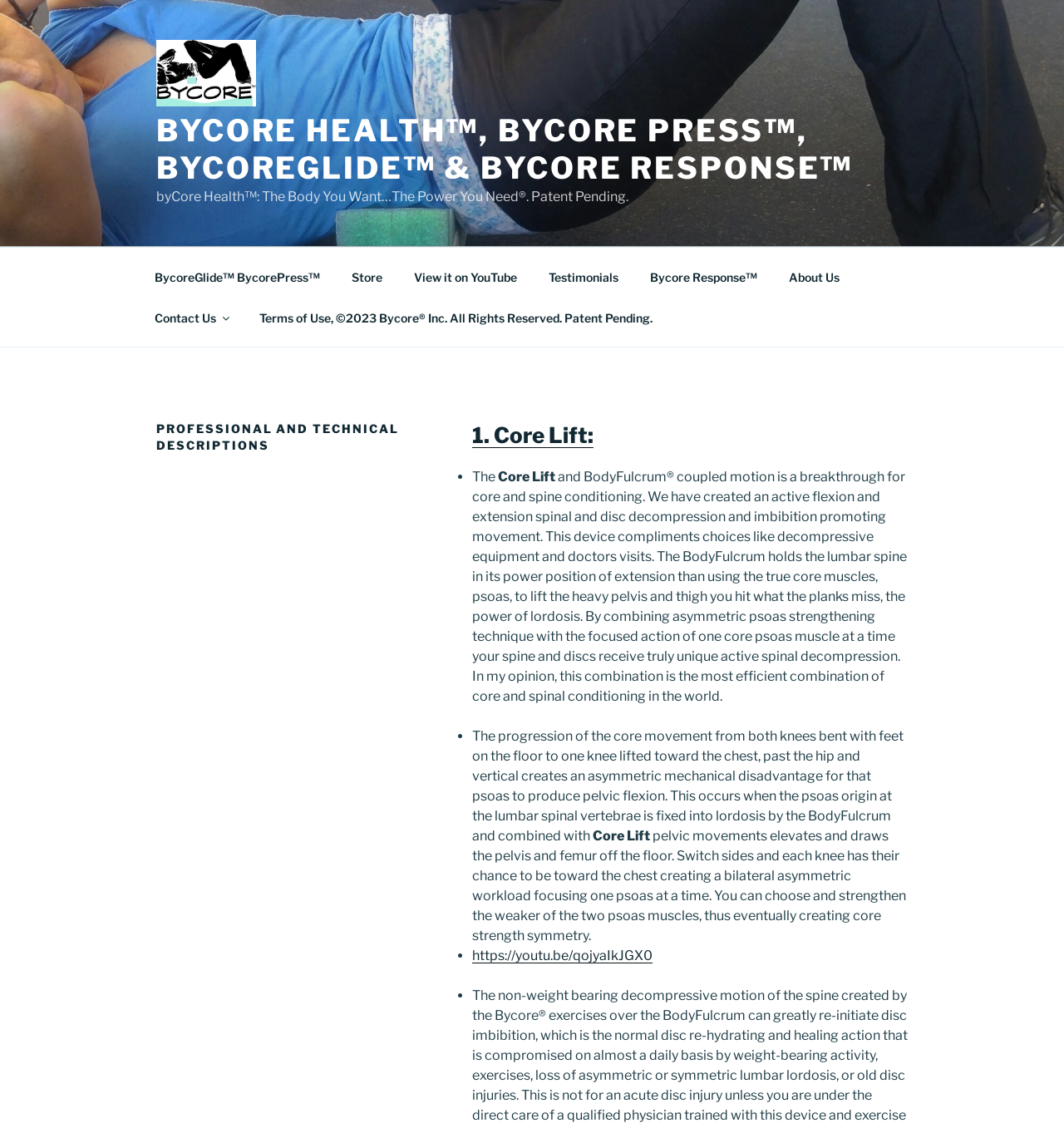Locate the bounding box of the user interface element based on this description: "1. Core Lift:".

[0.444, 0.374, 0.558, 0.397]